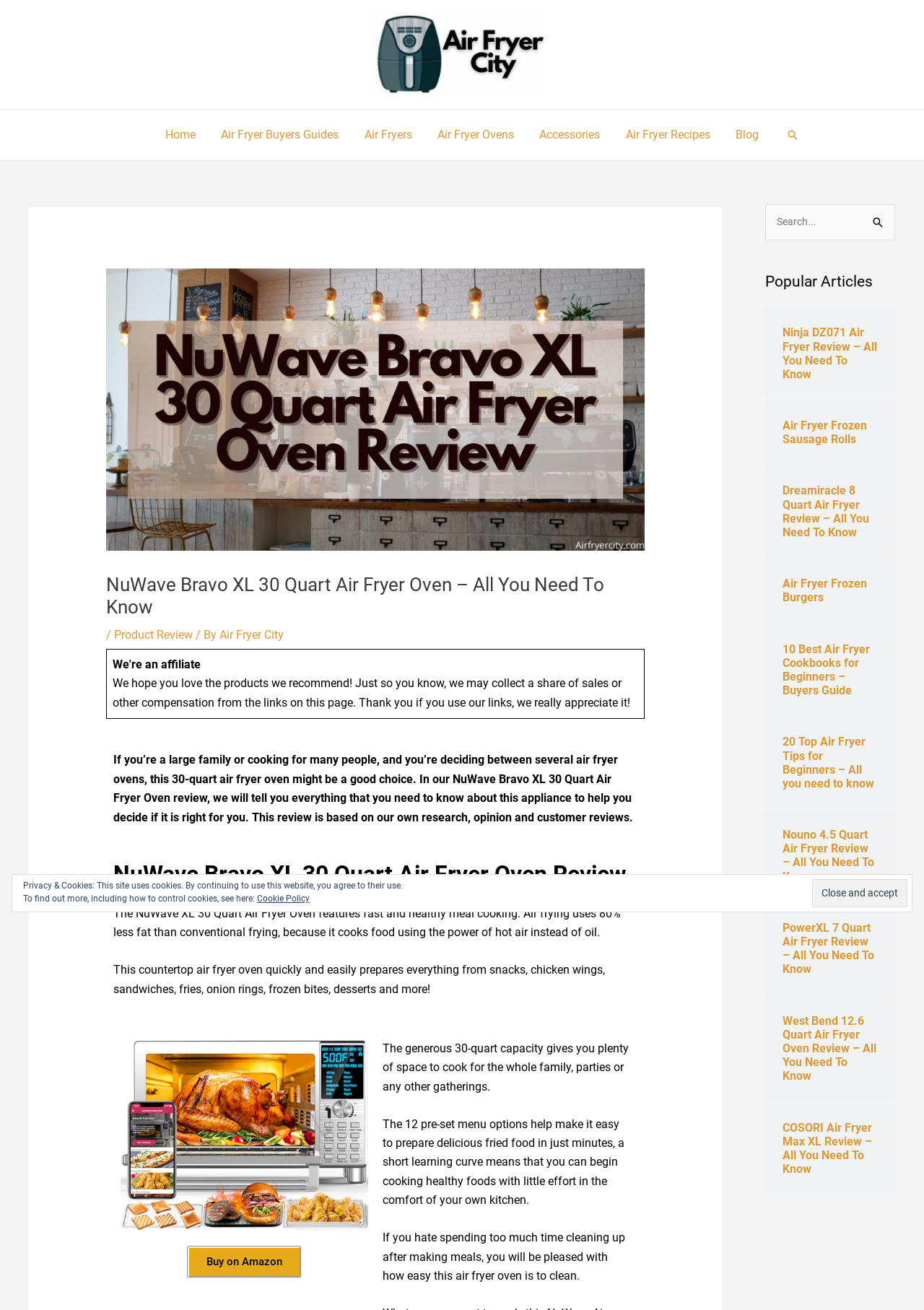Provide a single word or phrase to answer the given question: 
What is the logo of the website?

Air fryer city logo